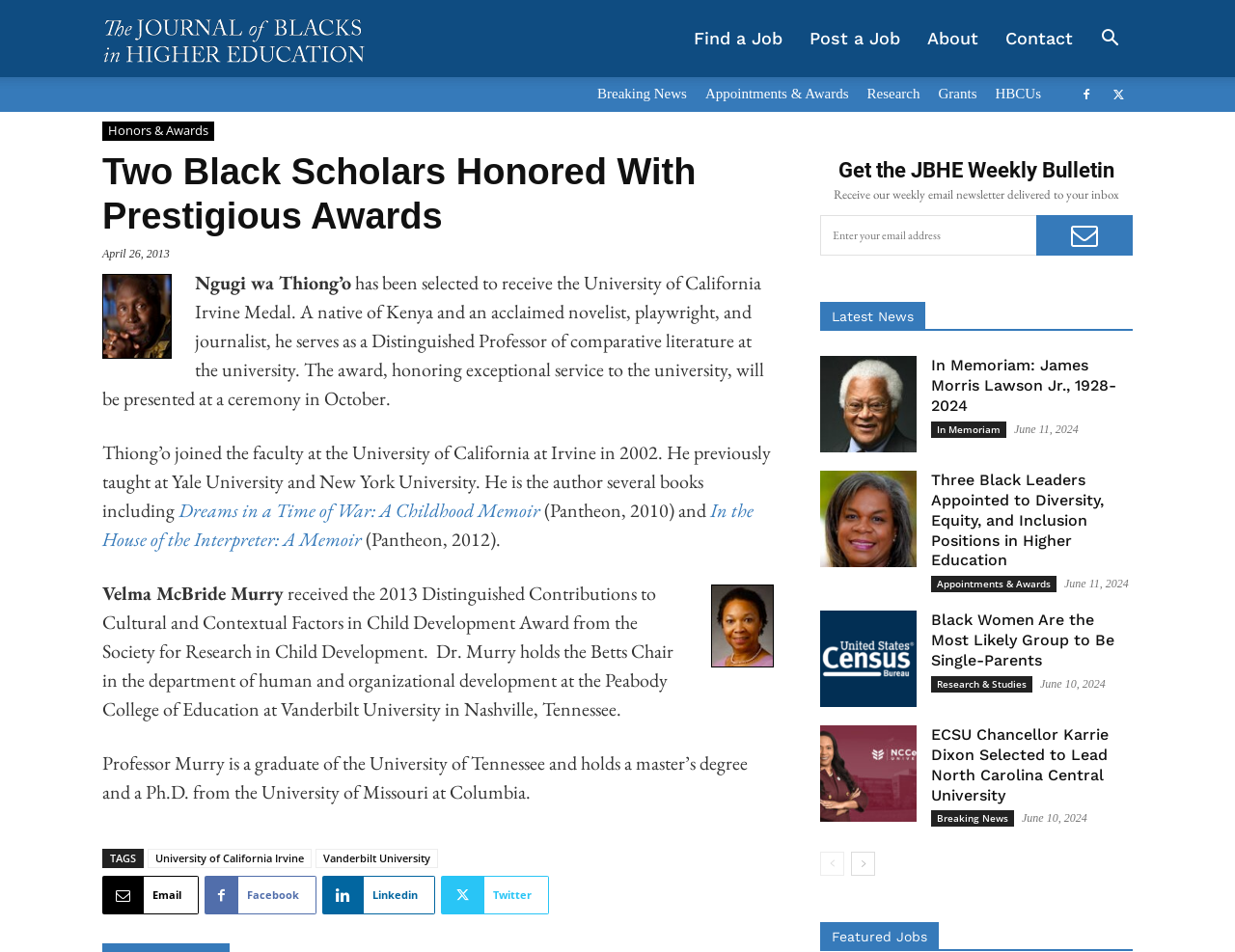Answer the question with a single word or phrase: 
What is the topic of the section with the heading 'Latest News'?

News articles